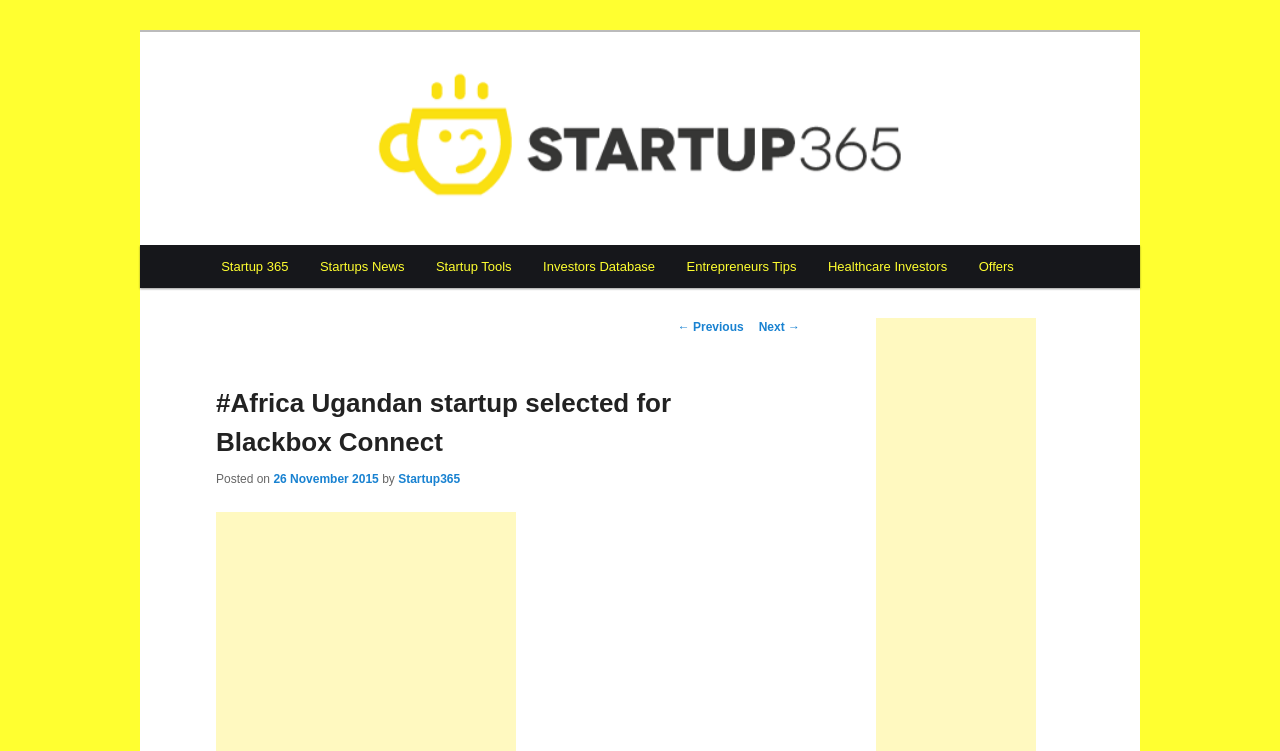Produce a meticulous description of the webpage.

The webpage is about Startup 365, a platform focused on entrepreneurs and startups. At the top left, there is a link to skip to the primary content. Below it, there is a heading with the title "Startup 365" and a link to the same title. Next to it, there is another heading "Entrepreneurs – Startups". 

On the top right, there is a large image that takes up most of the width of the page. Below the image, there is a main menu with several links, including "Startup 365", "Startups News", "Startup Tools", "Investors Database", "Entrepreneurs Tips", "Healthcare Investors", and "Offers". 

In the main content area, there is a heading with the title "#Africa Ugandan startup selected for Blackbox Connect", which is a news article about a Ugandan startup being selected for Blackbox Connect. Below the title, there is a line of text indicating that the article was posted on 26 November 2015 by Startup365. 

At the bottom of the page, there are links for post navigation, including "← Previous" and "Next →".